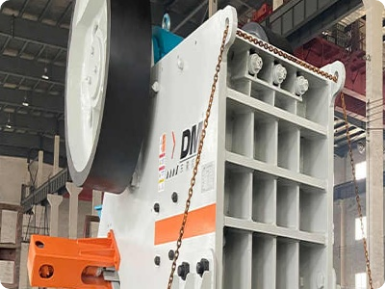Analyze the image and provide a detailed answer to the question: Where is the machinery located?

The machinery is prominently displayed against a backdrop of a large facility, possibly a manufacturing or processing plant, indicated by the high ceilings and exposed structure.